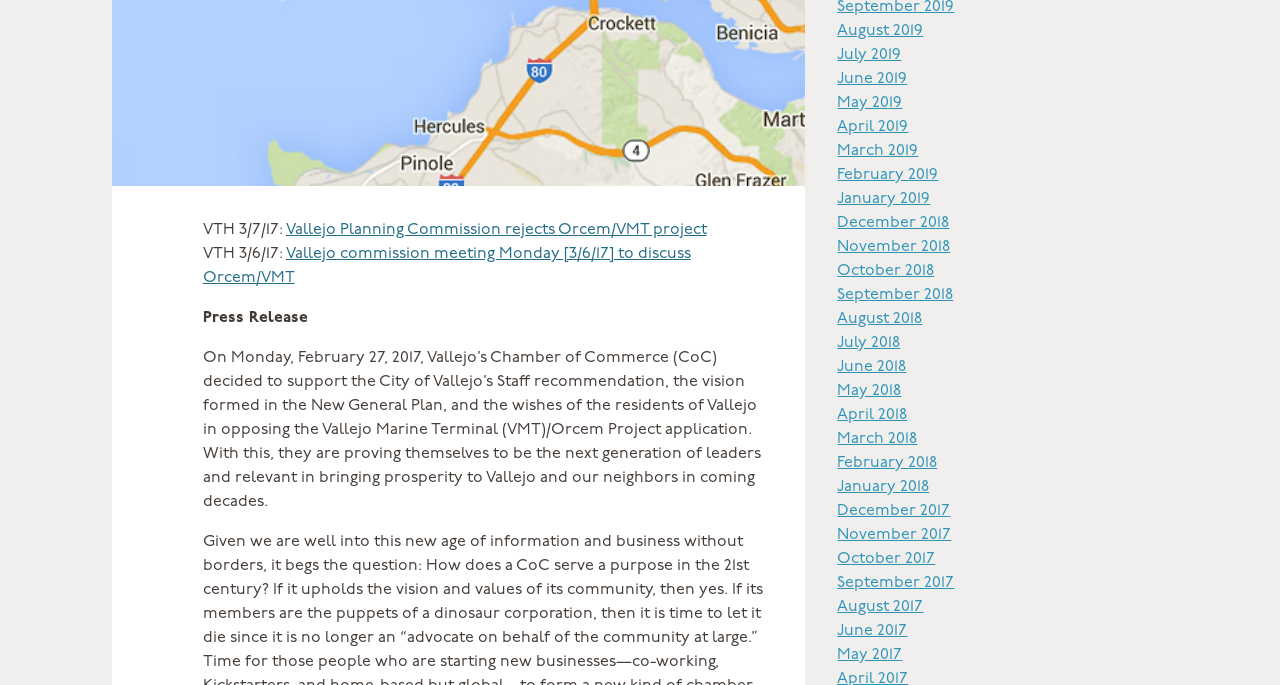Show me the bounding box coordinates of the clickable region to achieve the task as per the instruction: "Browse news from June 2017".

[0.654, 0.91, 0.709, 0.933]